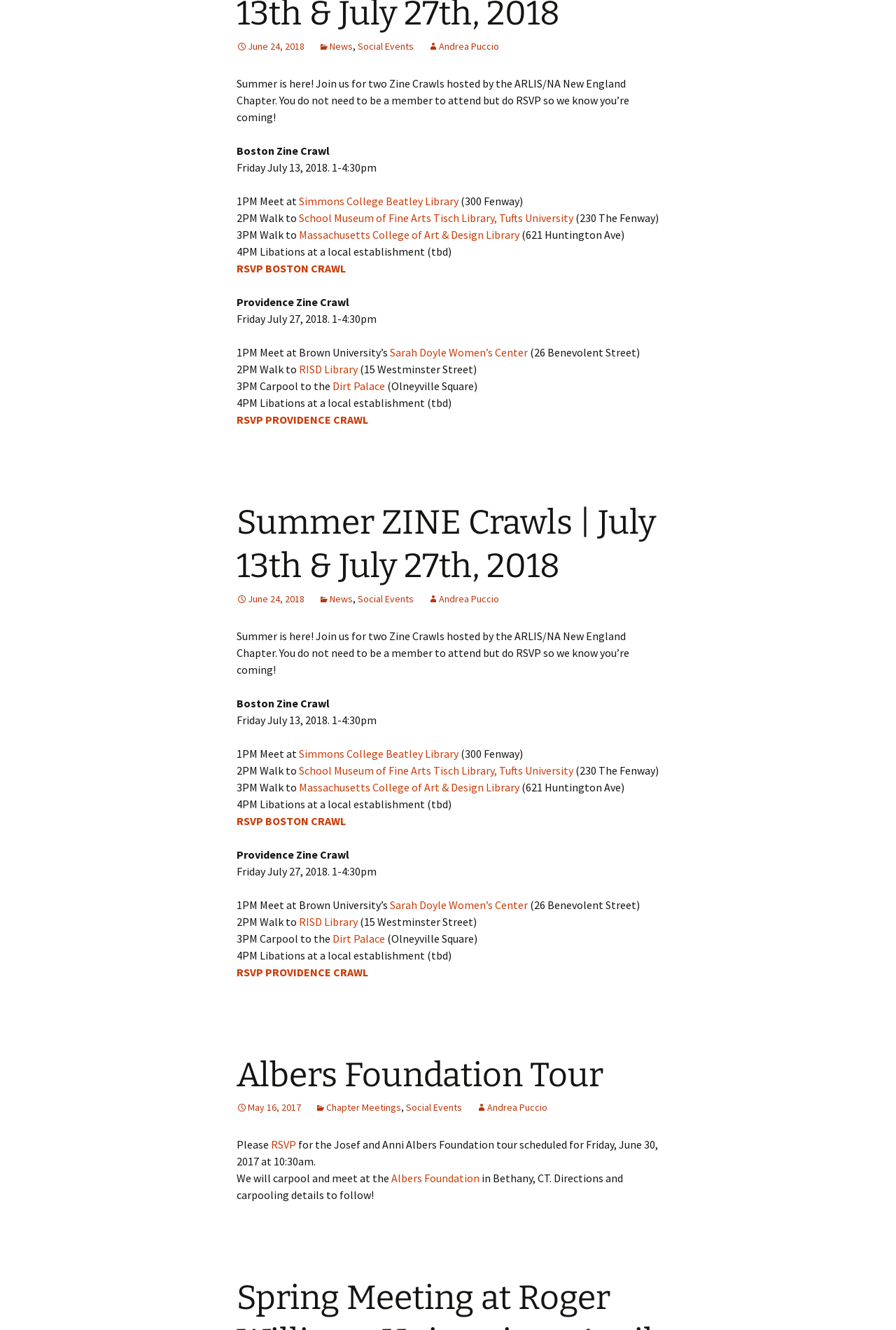How many links are there in the webpage?
Your answer should be a single word or phrase derived from the screenshot.

More than 10